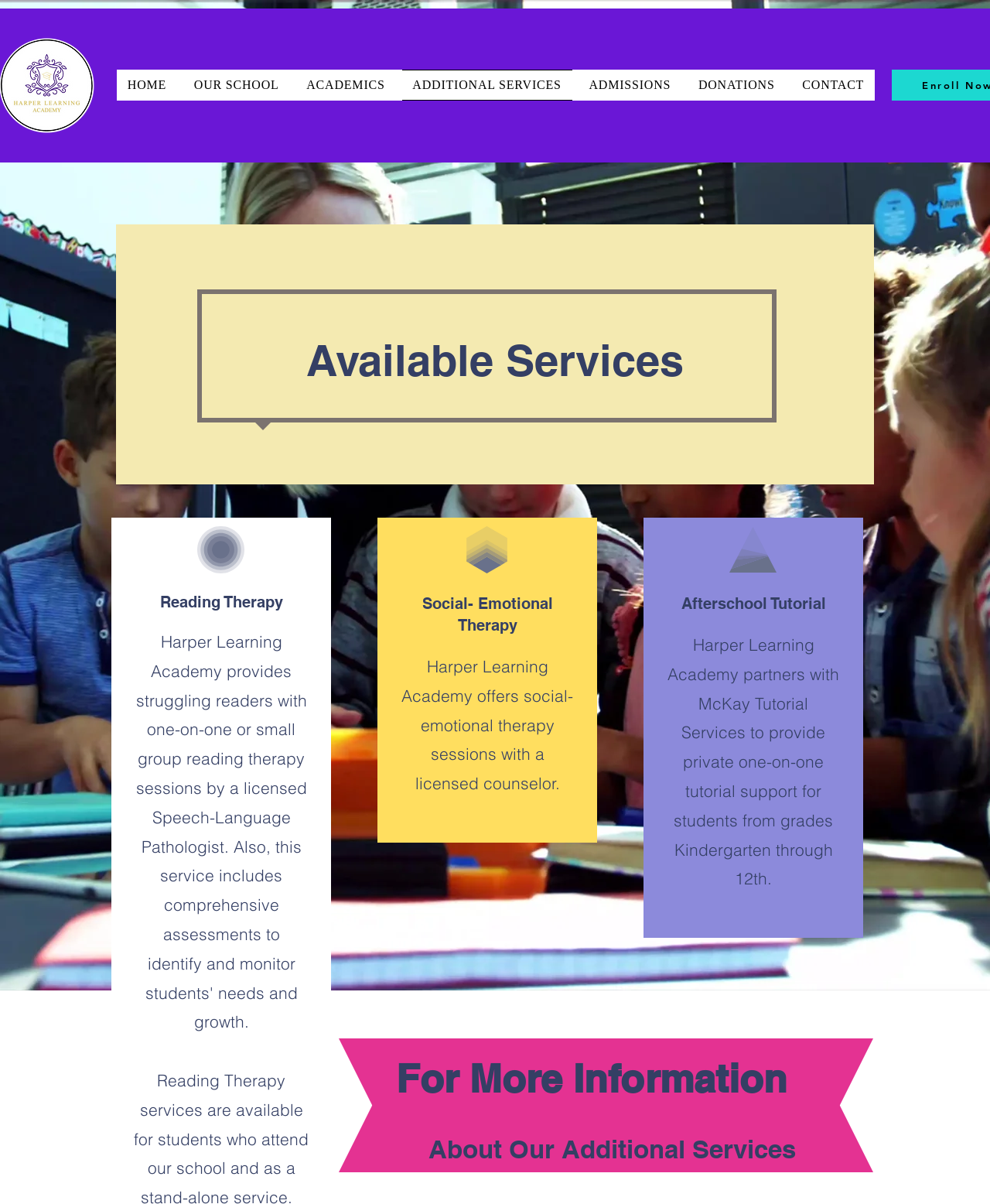Please indicate the bounding box coordinates for the clickable area to complete the following task: "learn about academics". The coordinates should be specified as four float numbers between 0 and 1, i.e., [left, top, right, bottom].

[0.299, 0.058, 0.4, 0.084]